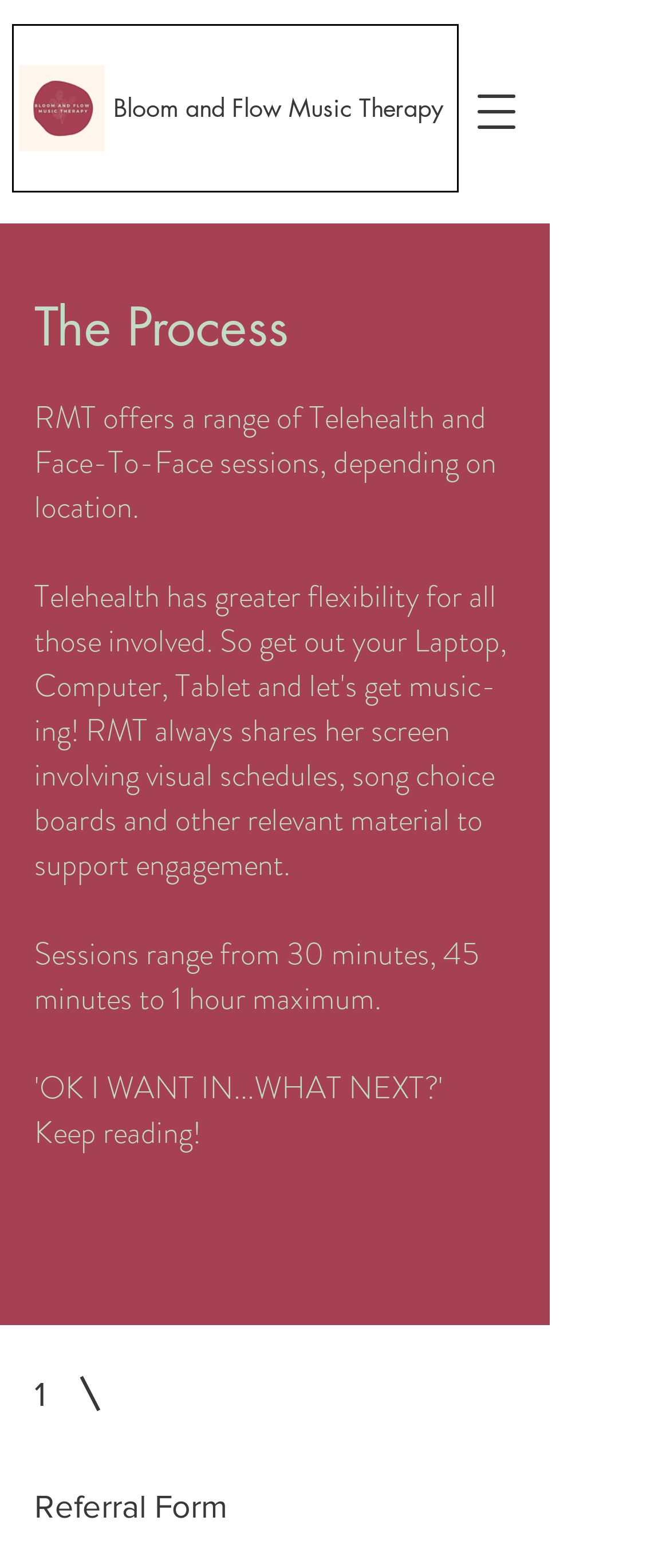Please analyze the image and provide a thorough answer to the question:
What is the maximum duration of a session?

The webpage states that 'Sessions range from 30 minutes, 45 minutes to 1 hour maximum.' This implies that the maximum duration of a session is 1 hour.